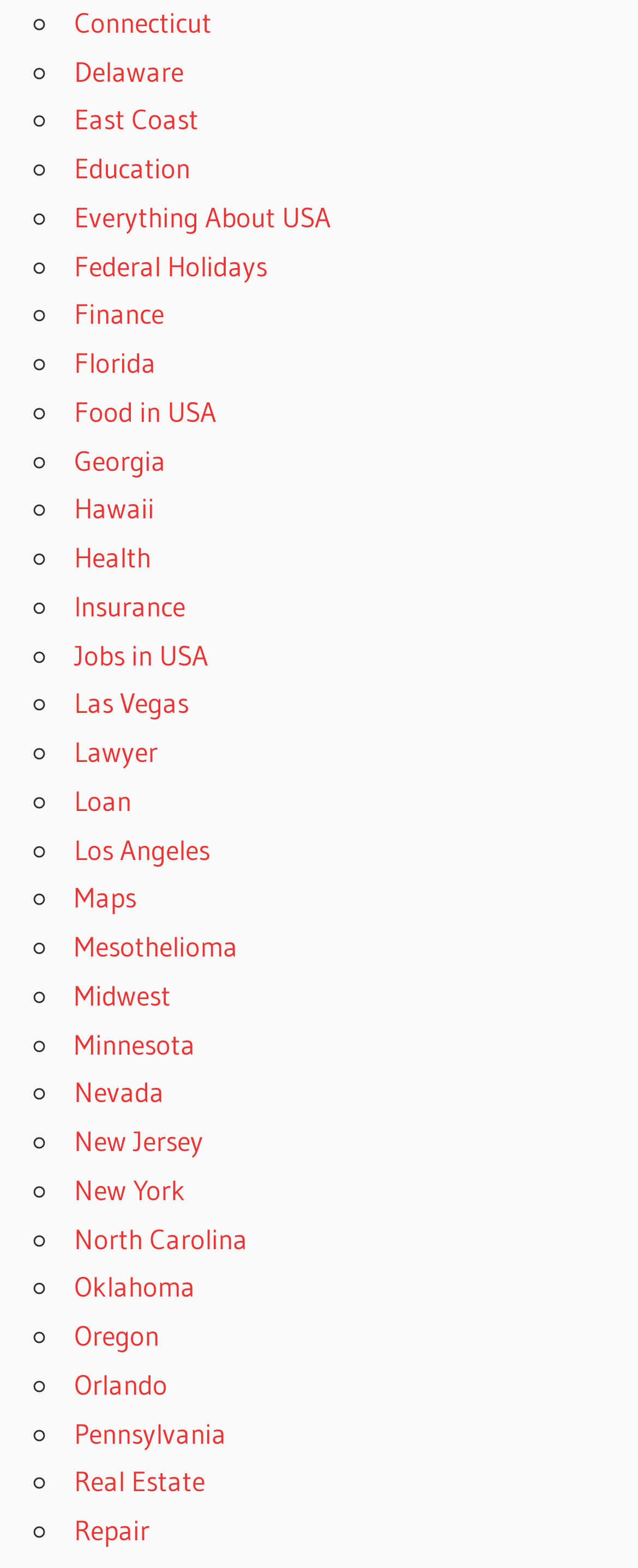Identify and provide the bounding box coordinates of the UI element described: "Food in USA". The coordinates should be formatted as [left, top, right, bottom], with each number being a float between 0 and 1.

[0.116, 0.251, 0.339, 0.273]